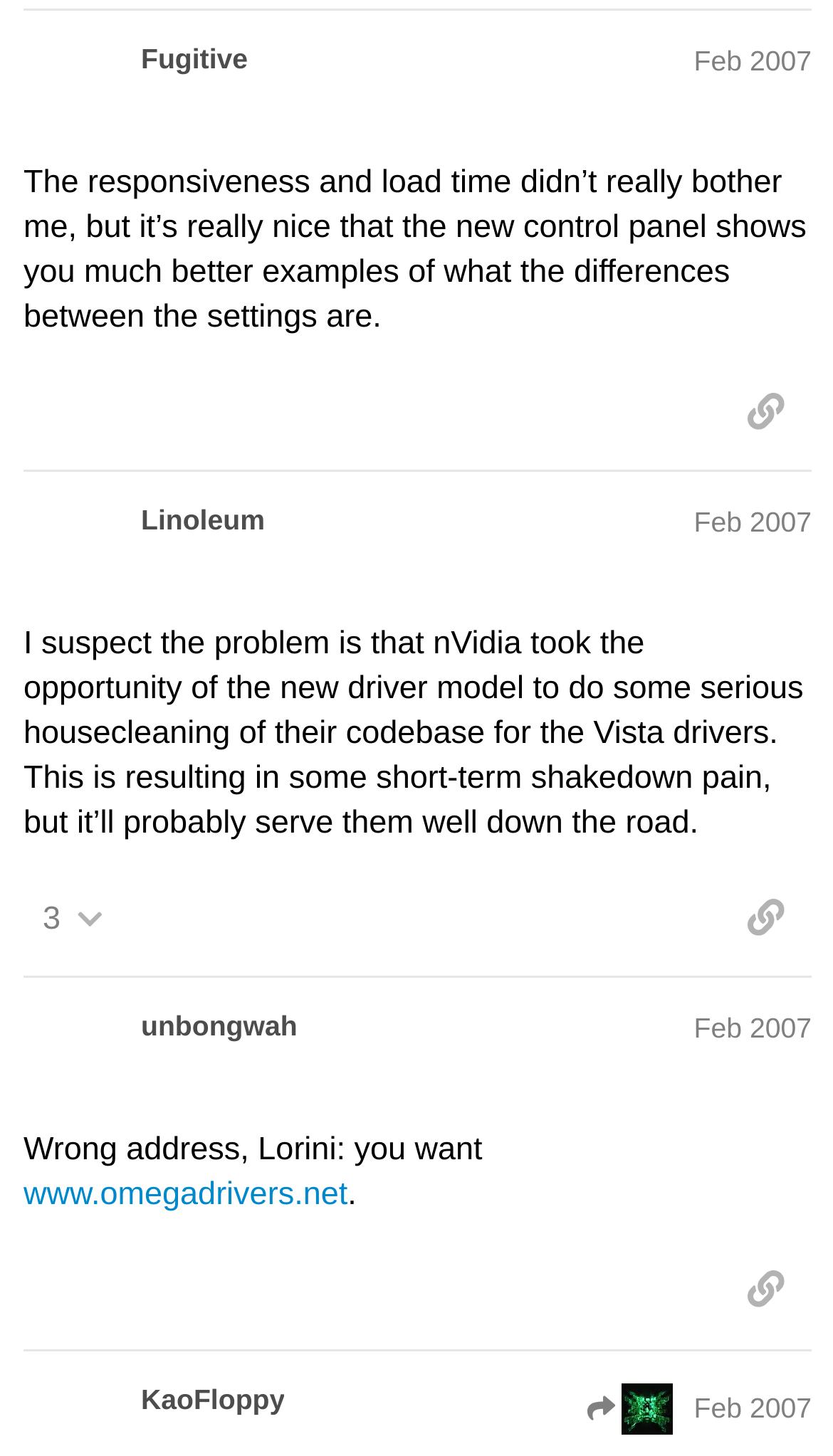Pinpoint the bounding box coordinates of the element you need to click to execute the following instruction: "Load parent post". The bounding box should be represented by four float numbers between 0 and 1, in the format [left, top, right, bottom].

[0.704, 0.95, 0.816, 0.985]